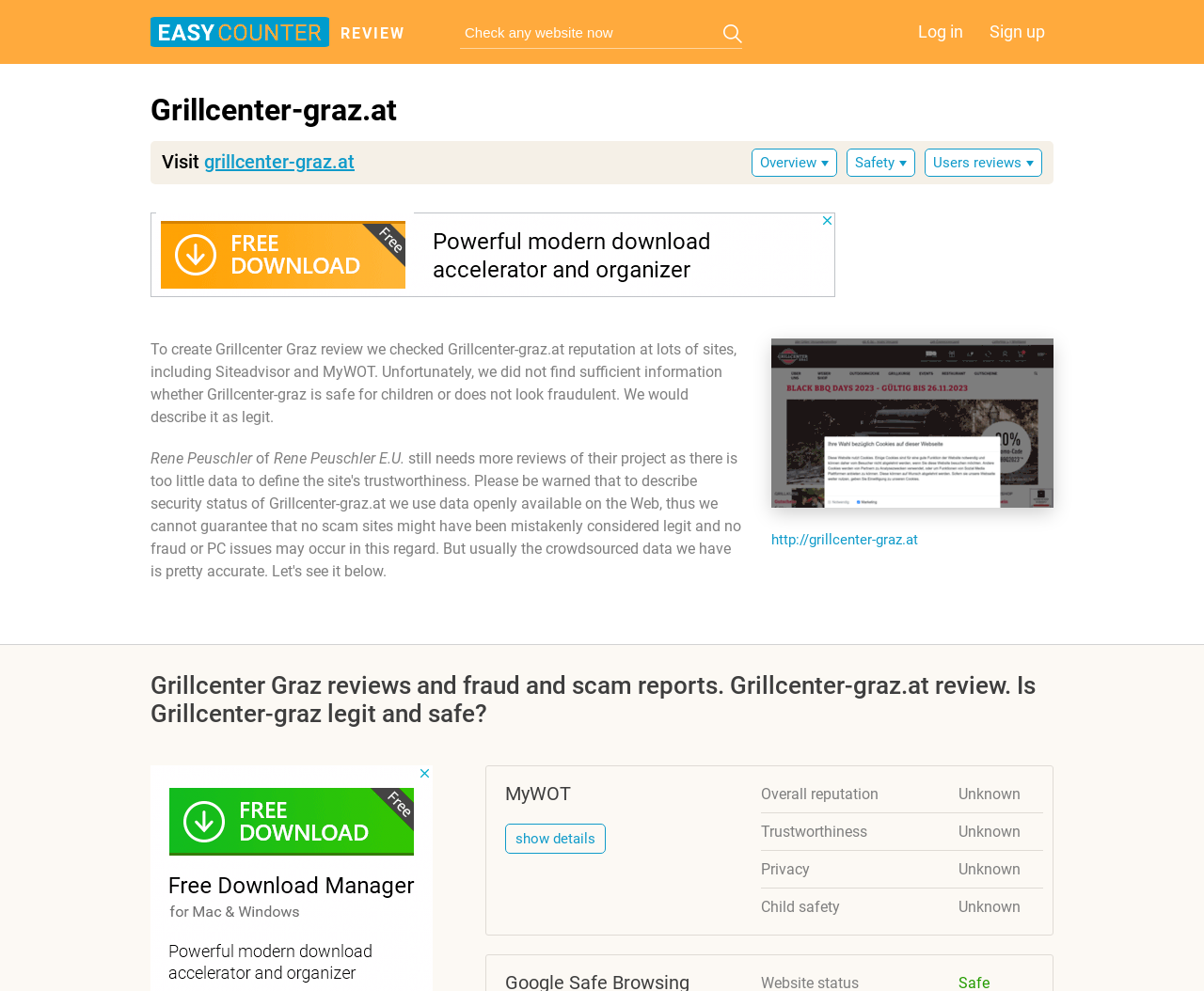What is the current rating of the website?
Could you answer the question in a detailed manner, providing as much information as possible?

The current rating of the website is unknown, as indicated by the table with rows for Overall reputation, Trustworthiness, Privacy, and Child safety, all of which have a rating of 'Unknown'.